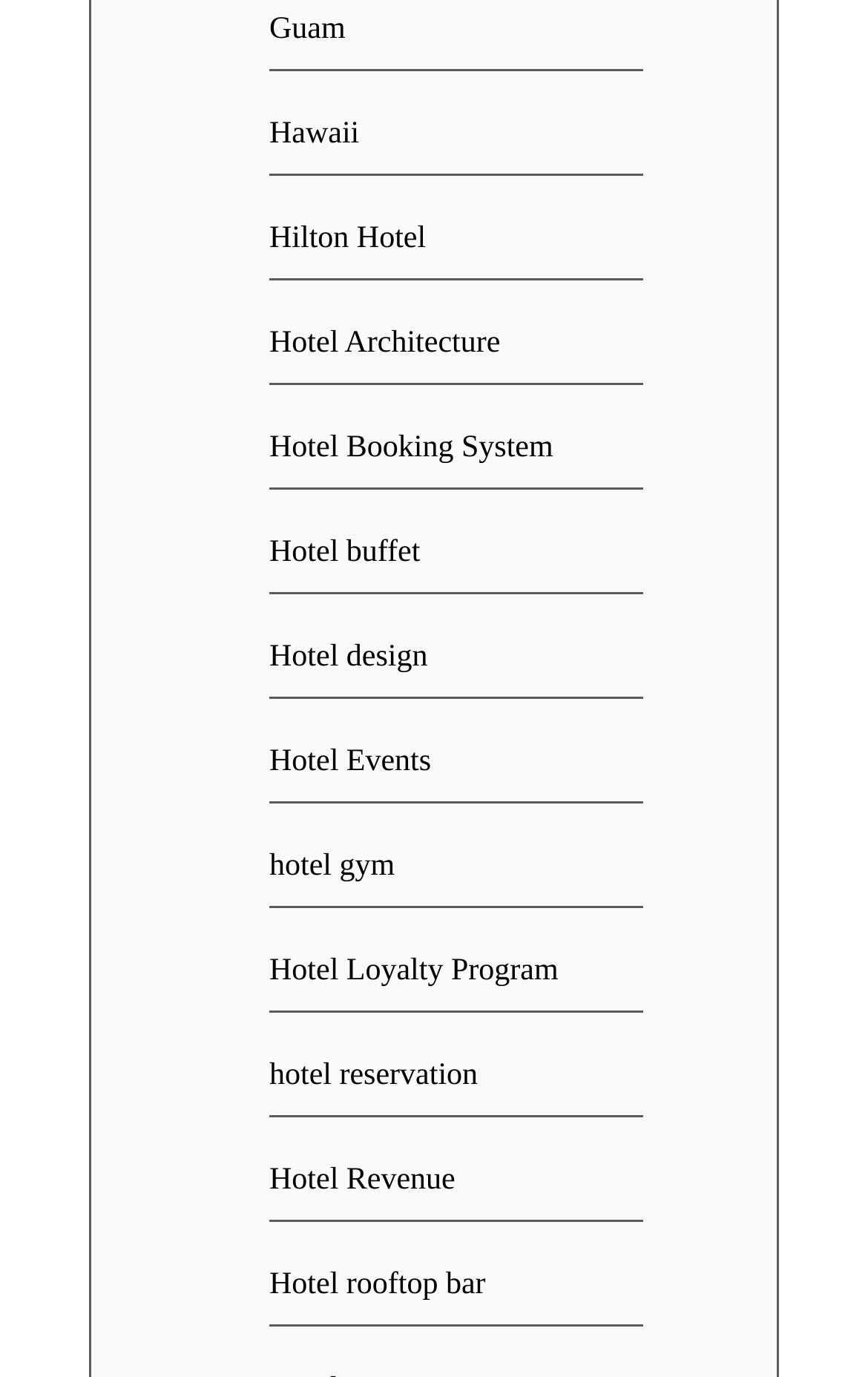Are all links on this page related to hotels?
Look at the image and respond with a one-word or short-phrase answer.

No